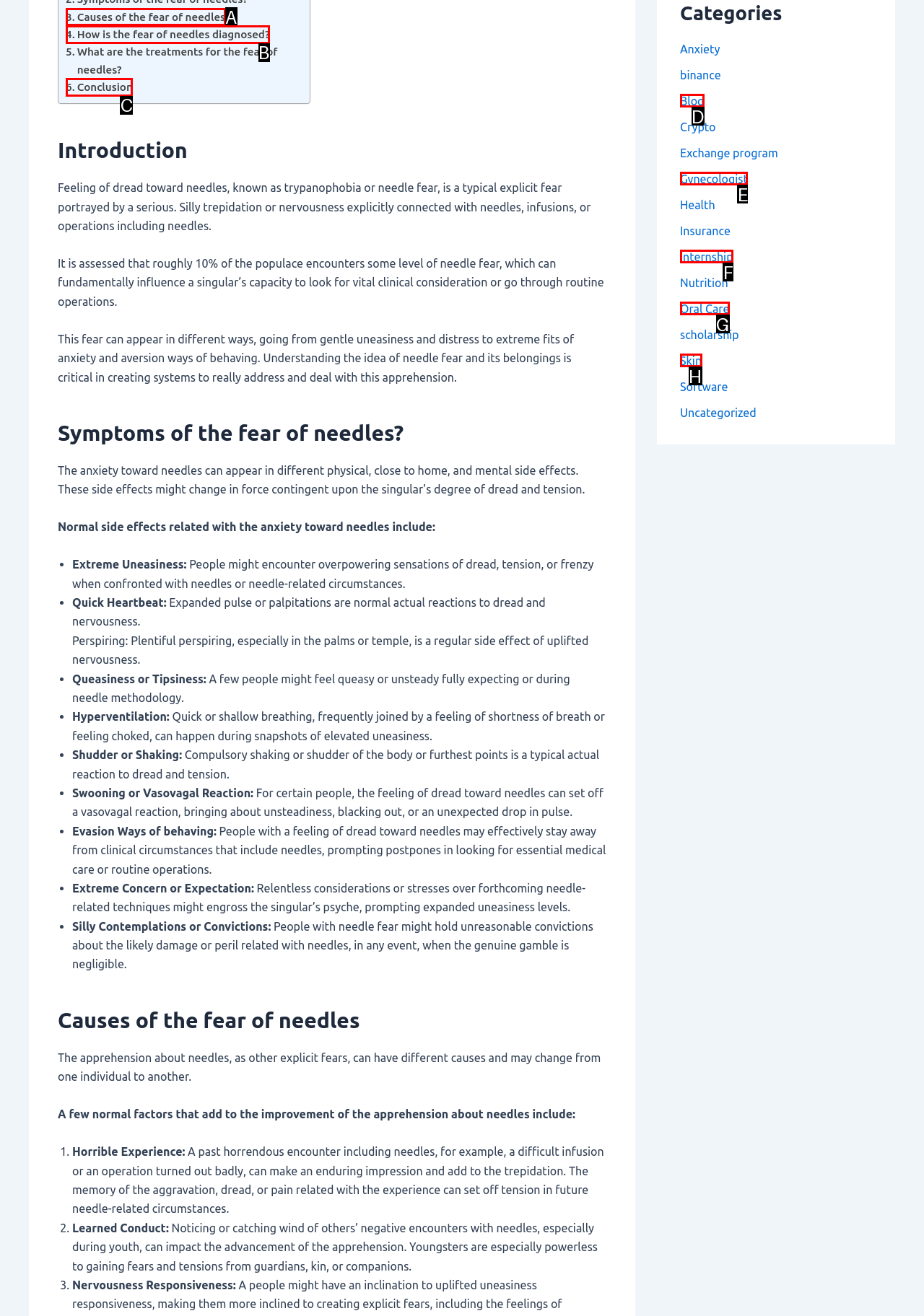Identify the option that corresponds to the description: internship 
Provide the letter of the matching option from the available choices directly.

F